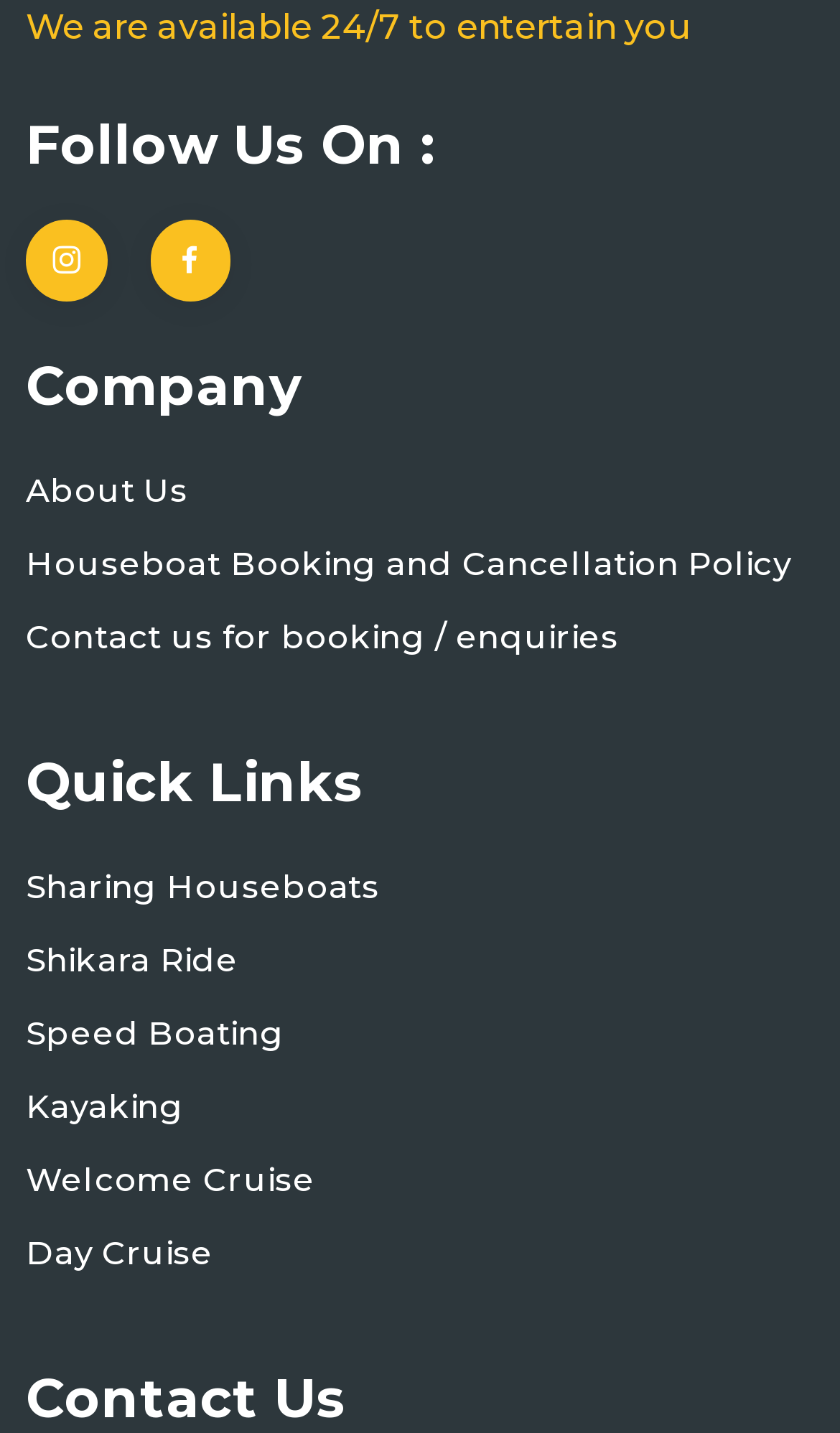Using the element description: "Kayaking", determine the bounding box coordinates for the specified UI element. The coordinates should be four float numbers between 0 and 1, [left, top, right, bottom].

[0.031, 0.756, 0.219, 0.789]